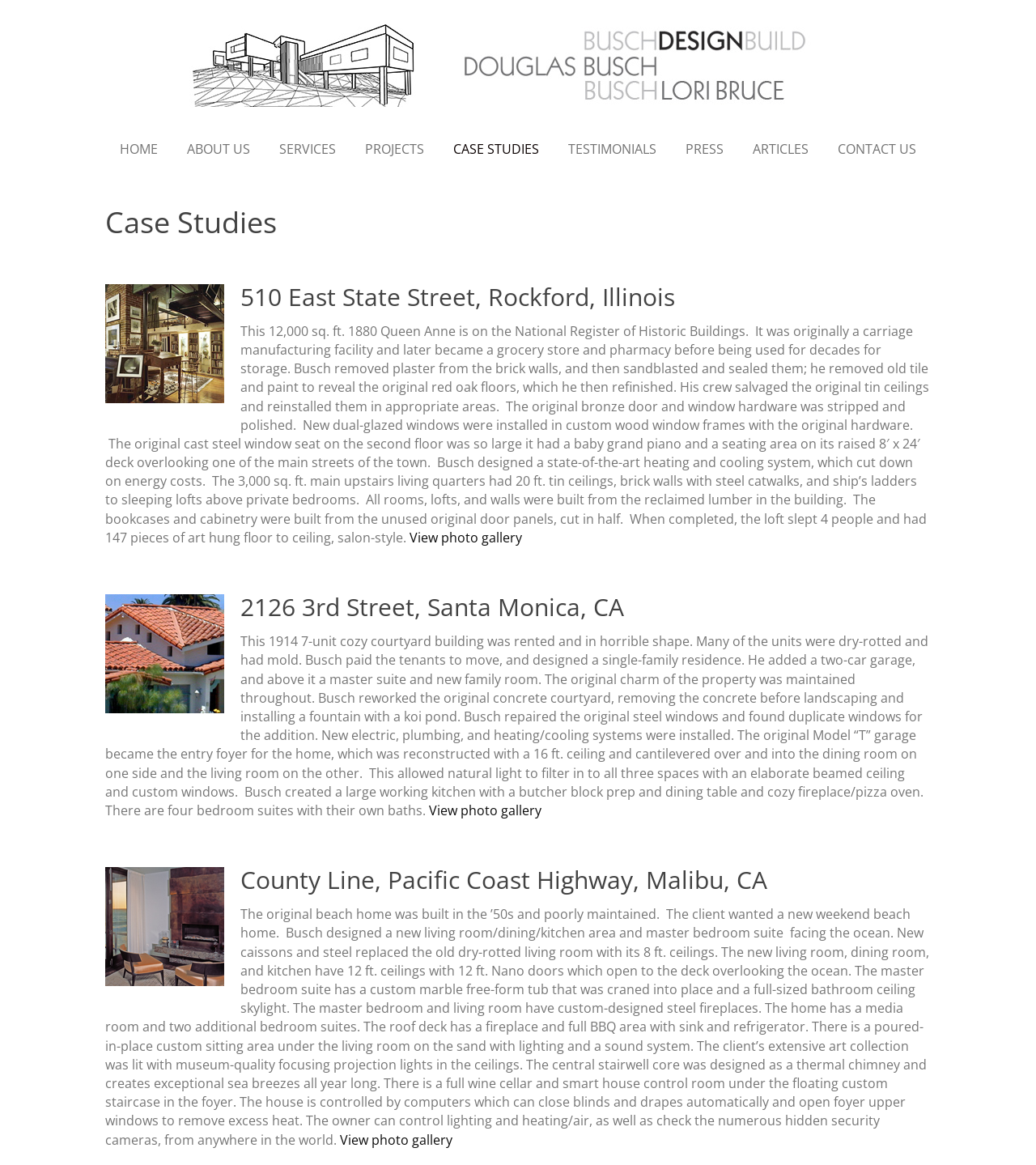Please specify the bounding box coordinates of the region to click in order to perform the following instruction: "View the photo gallery of County Line, Pacific Coast Highway, Malibu, CA".

[0.414, 0.688, 0.523, 0.703]